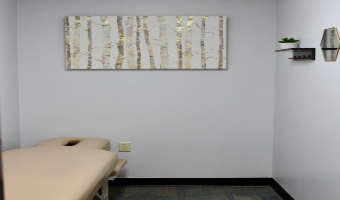What color are the walls painted in?
Using the image as a reference, give an elaborate response to the question.

The walls of the physical therapy room are painted in a soft pastel color, which enhances the tranquil atmosphere and makes it a welcoming environment for those seeking physical therapy, as mentioned in the caption.